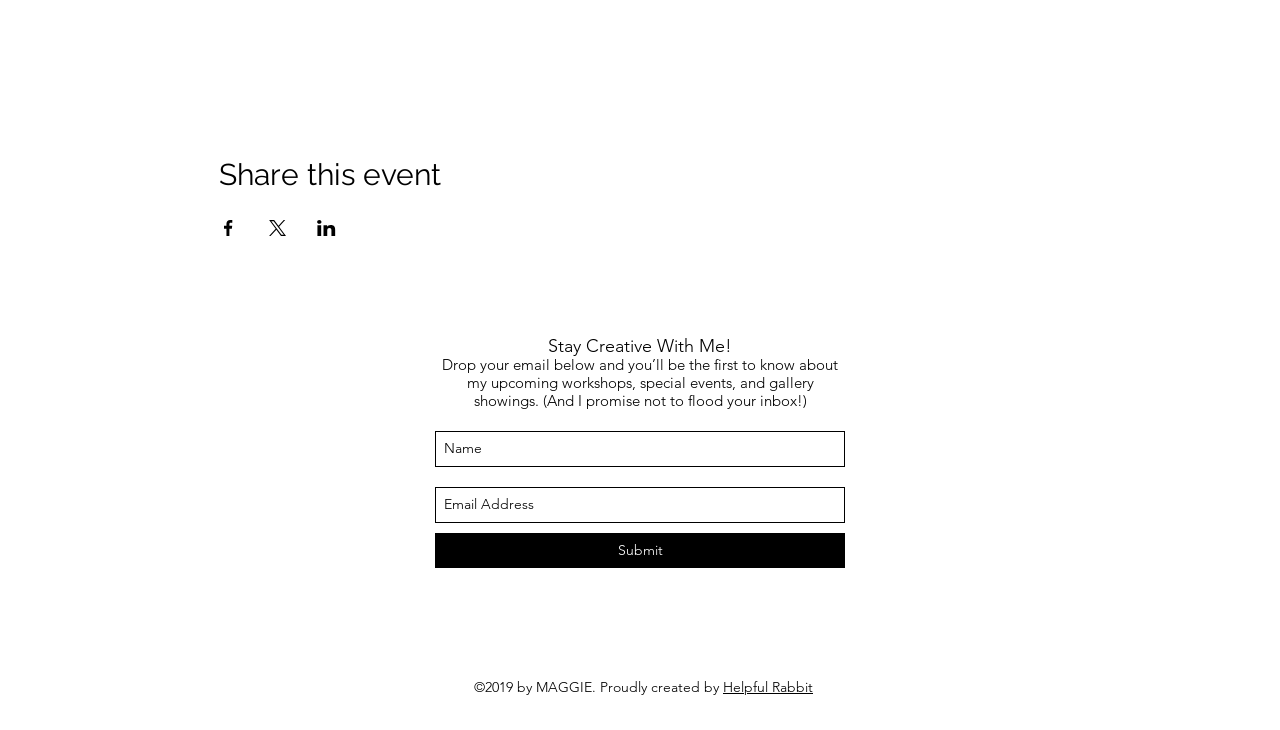What is the name of the creator of the website?
Please answer using one word or phrase, based on the screenshot.

MAGGIE